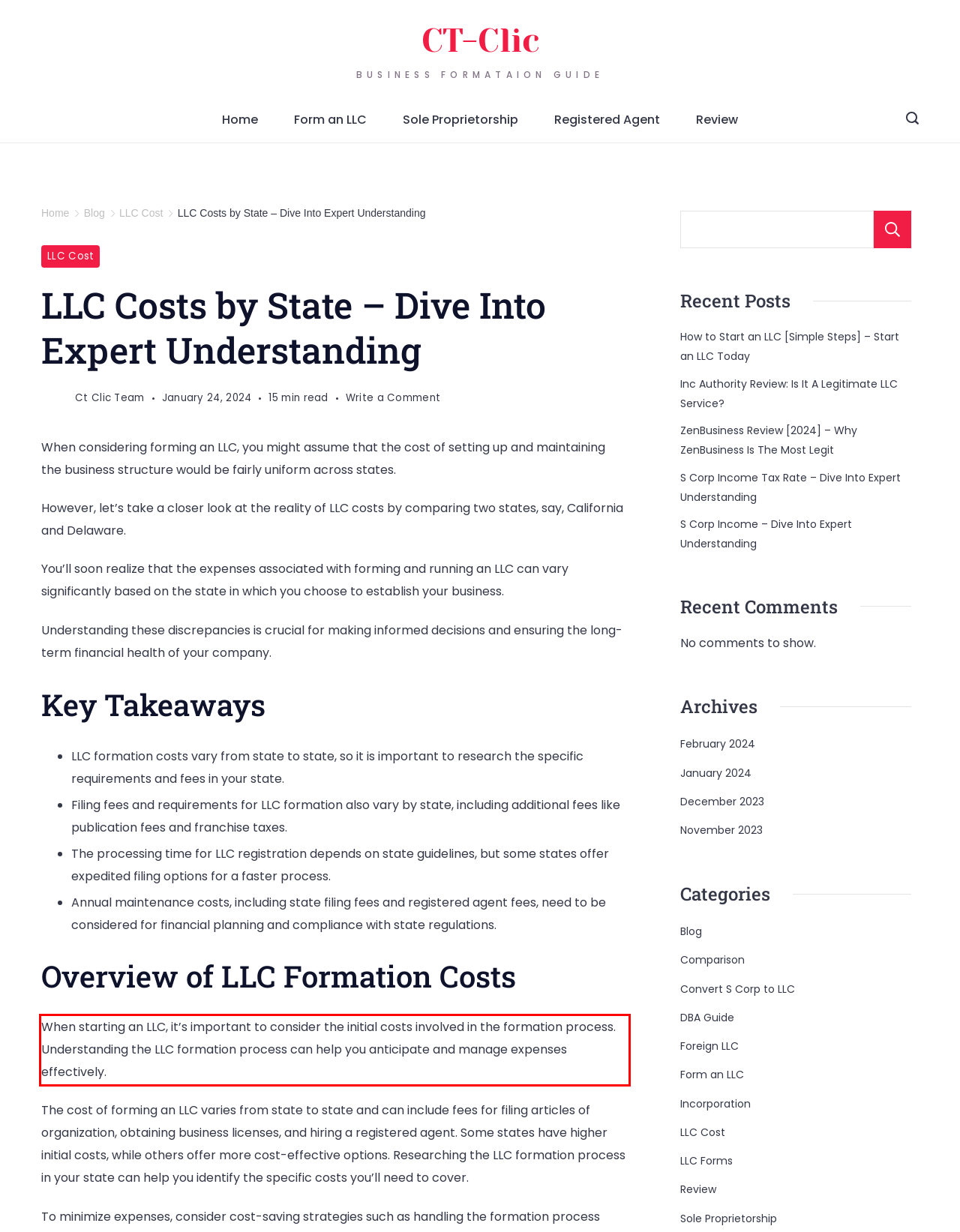You have a screenshot with a red rectangle around a UI element. Recognize and extract the text within this red bounding box using OCR.

When starting an LLC, it’s important to consider the initial costs involved in the formation process. Understanding the LLC formation process can help you anticipate and manage expenses effectively.